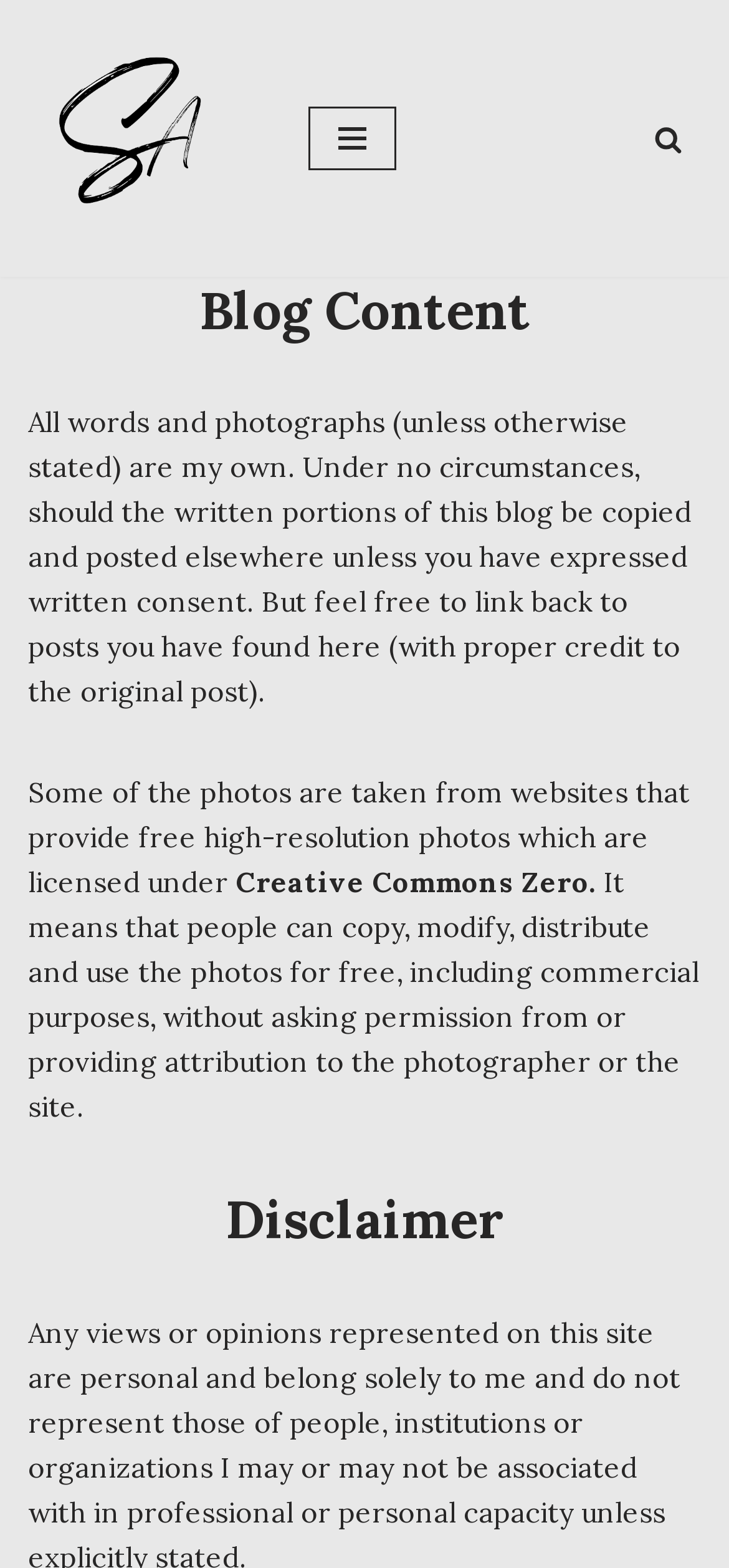Construct a thorough caption encompassing all aspects of the webpage.

The webpage is titled "Site Policy - Sherlene Angeles" and has a prominent link at the top left corner labeled "Skip to content". Below this link, there is a horizontal navigation bar with a link to "Sherlene Angeles" on the left, a "Navigation Menu" button in the middle, and a "Search" link with a magnifying glass icon on the right.

The main content of the page is divided into two sections. The first section is headed by "Blog Content" and contains a paragraph of text that explains the blog's content policy, stating that all words and photographs are the author's own and should not be copied without permission. The text also mentions that linking back to posts is allowed with proper credit.

Below this paragraph, there is another section of text that explains the source of some photos used on the blog, stating that they are taken from websites that provide free high-resolution photos licensed under Creative Commons Zero. This license allows people to use the photos for free, including for commercial purposes, without needing permission or attribution.

The second section of the page is headed by "Disclaimer" and is located at the bottom of the page.